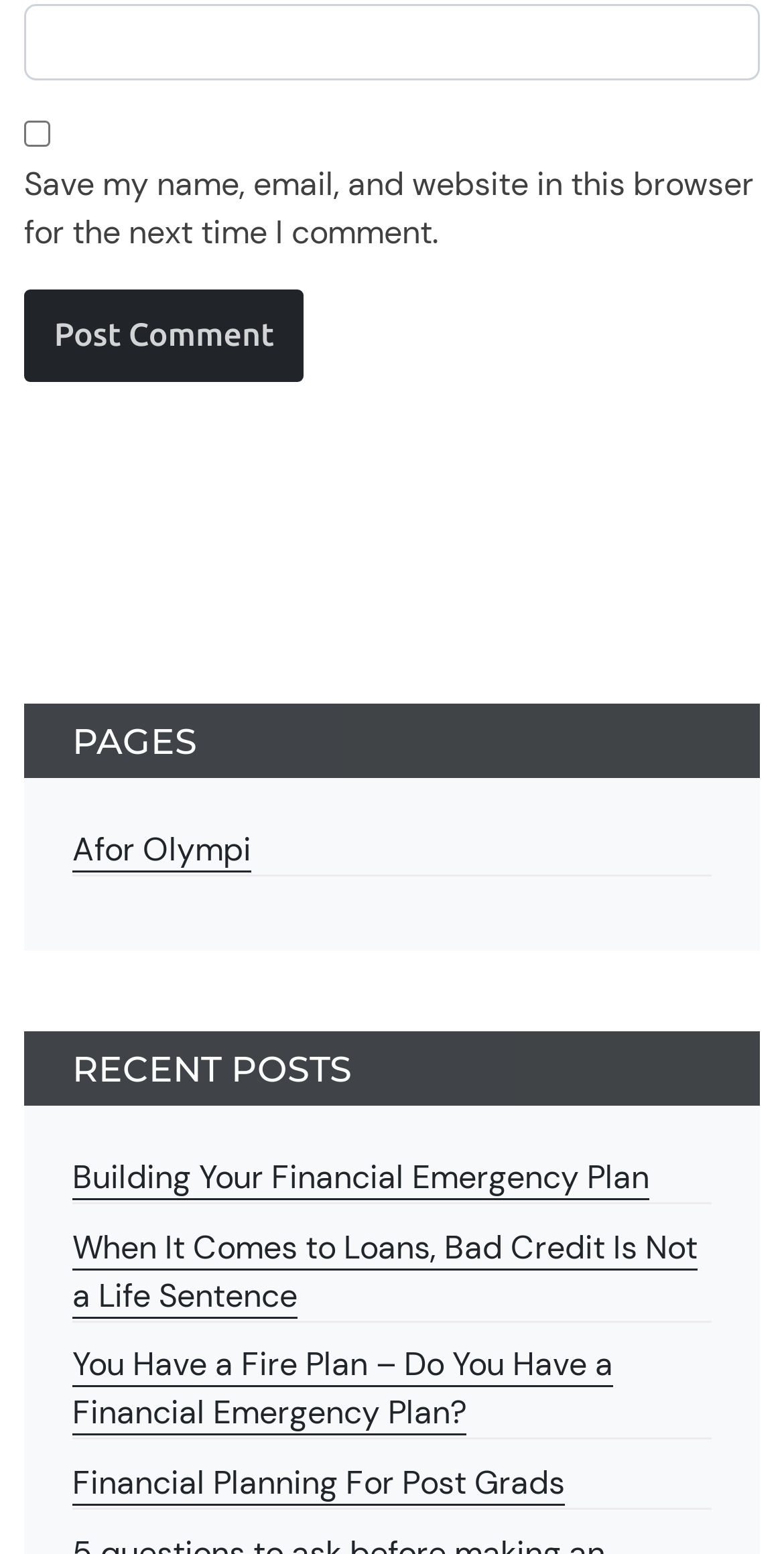Pinpoint the bounding box coordinates of the element that must be clicked to accomplish the following instruction: "Visit Afor Olympi page". The coordinates should be in the format of four float numbers between 0 and 1, i.e., [left, top, right, bottom].

[0.092, 0.533, 0.321, 0.562]